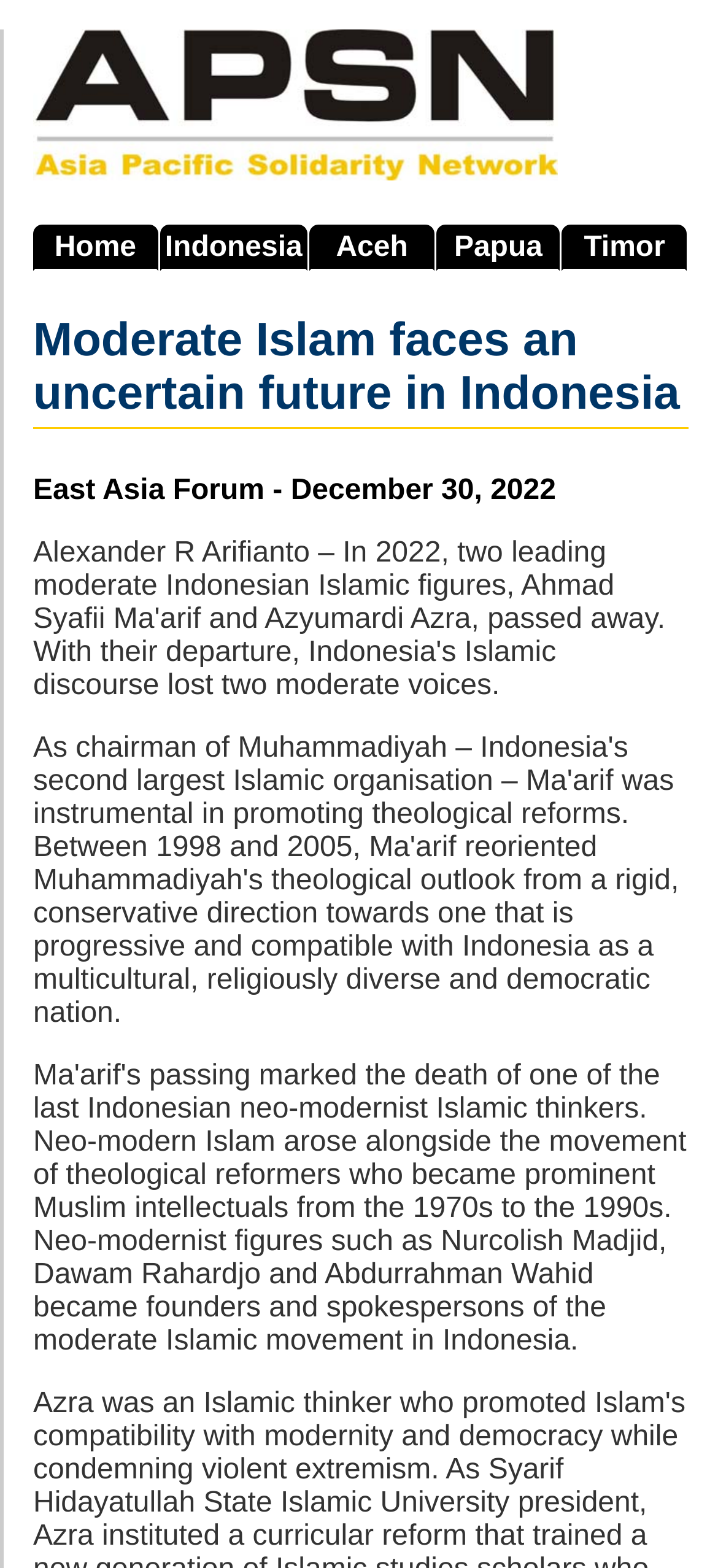Identify the bounding box for the UI element specified in this description: "East Timor". The coordinates must be four float numbers between 0 and 1, formatted as [left, top, right, bottom].

[0.783, 0.143, 0.956, 0.173]